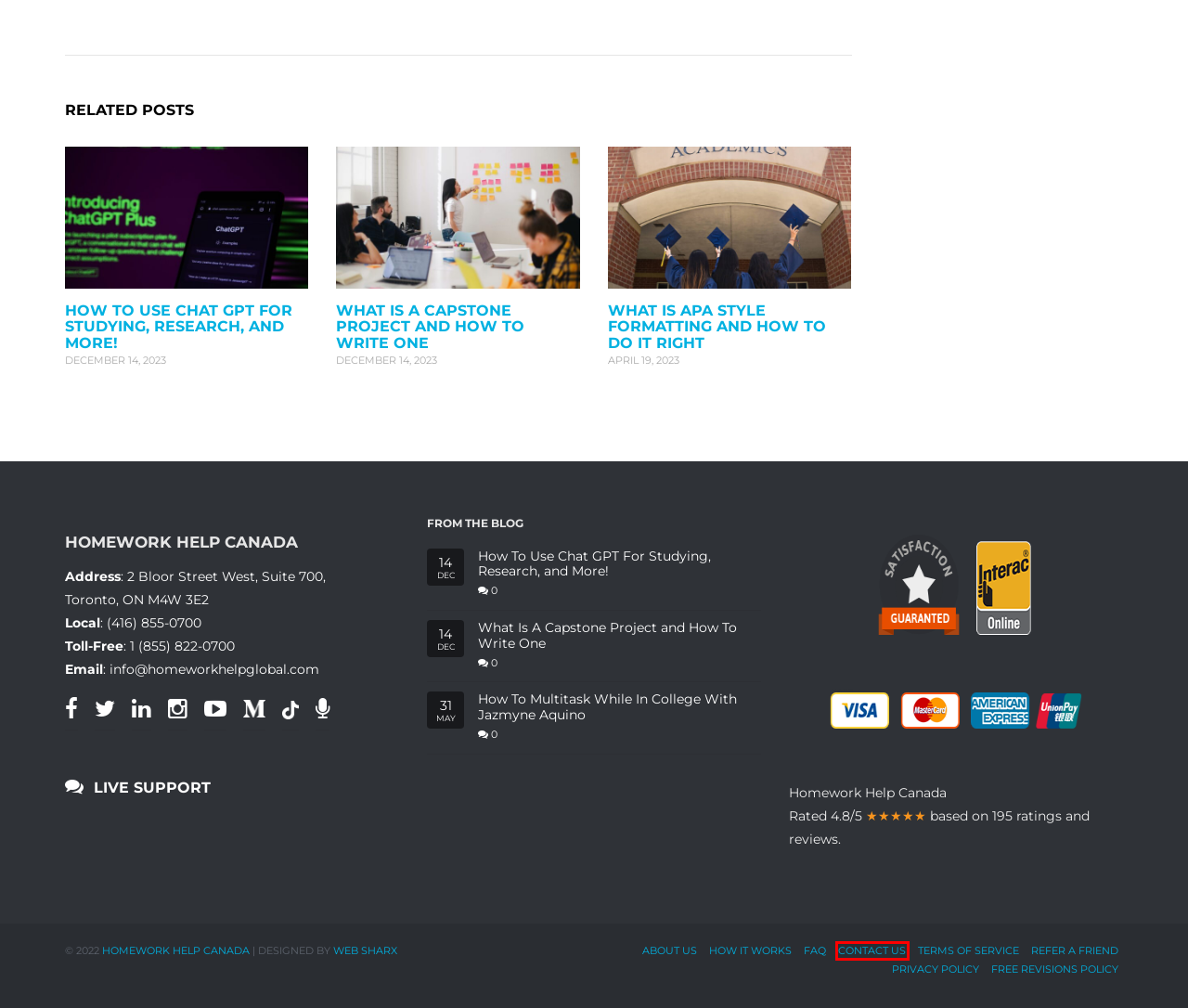You have received a screenshot of a webpage with a red bounding box indicating a UI element. Please determine the most fitting webpage description that matches the new webpage after clicking on the indicated element. The choices are:
A. Contact Us | Homework Help Canada
B. What is APA style format? | Homework Help Canada
C. Terms of Service | Homework Help Canada
D. About Us - Essay & Academic Writing Services | Homework Help Canada
E. Privacy Policy Statement | Homework Help Canada
F. Web Design Toronto - Affordable Web Development by Web Sharx
G. Refer a Friend | Homework Help Canada
H. Free Revisions Policy | Order Revisions | Homework Help Canada

A